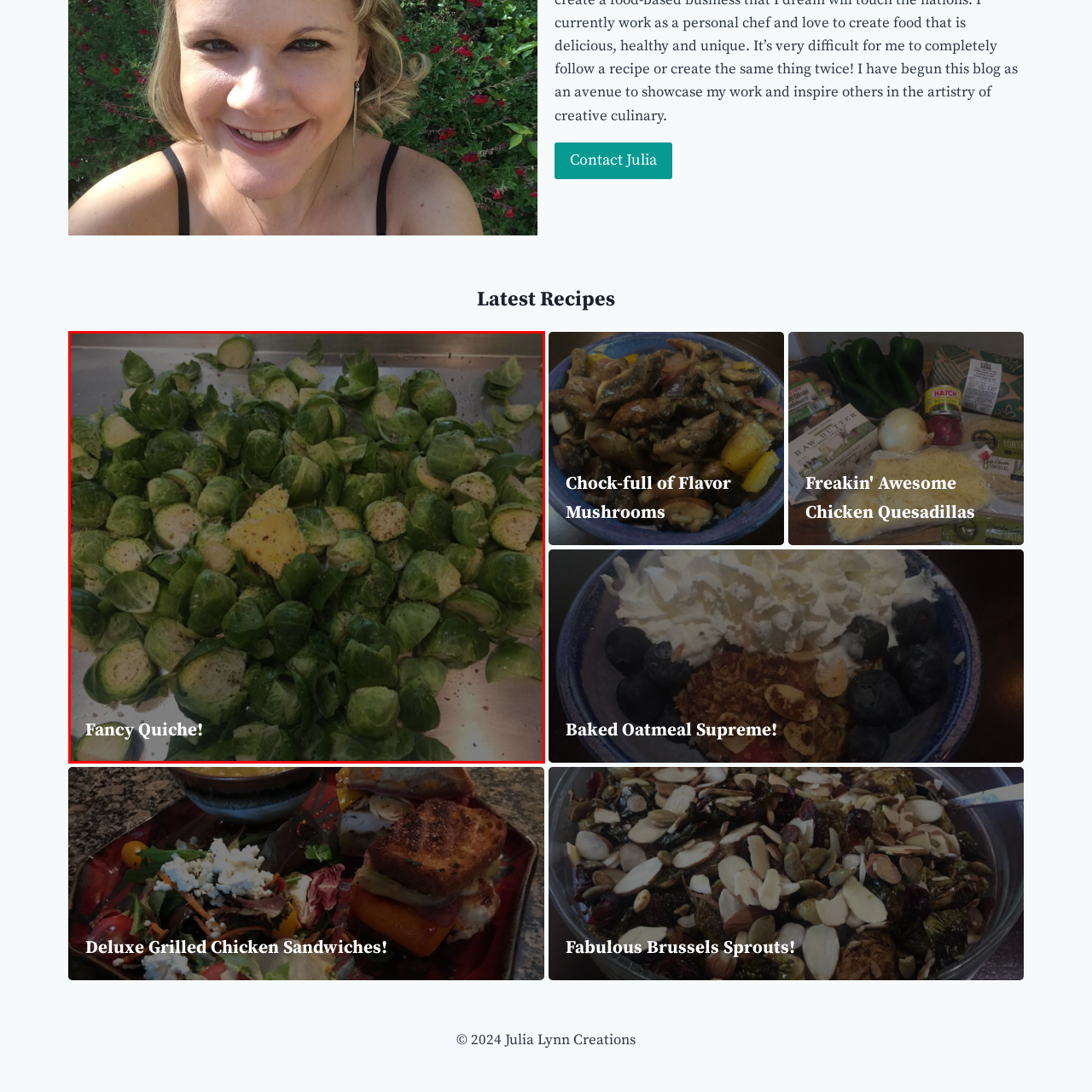What type of dish is being hinted at in the image?
Analyze the image marked by the red bounding box and respond with an in-depth answer considering the visual clues.

The caption 'Fancy Quiche!' in the lower corner of the image suggests that the Brussels sprouts may be a key ingredient in a delicious quiche recipe, enticing viewers with the promise of a gourmet culinary experience.